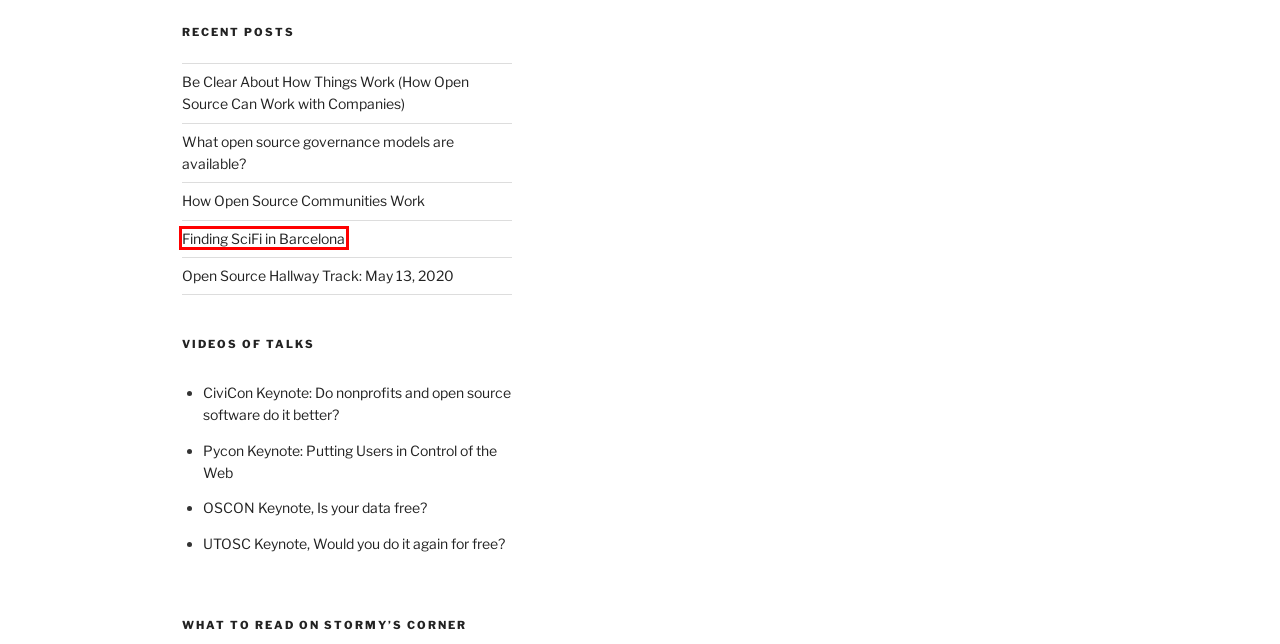Given a screenshot of a webpage with a red bounding box, please pick the webpage description that best fits the new webpage after clicking the element inside the bounding box. Here are the candidates:
A. Open Source Hallway Track: May 13, 2020 – Stormy's Corner
B. What open source governance models are available? – Stormy's Corner
C. How Open Source Communities Work – Stormy's Corner
D. Be Clear About How Things Work (How Open Source Can Work with Companies) – Stormy's Corner
E. stormy – Stormy's Corner
F. How to tell who’s your partner from your Facebook friends – Stormy's Corner
G. Finding SciFi in Barcelona – Stormy's Corner
H. Why our insurance costs so much – Stormy's Corner

G